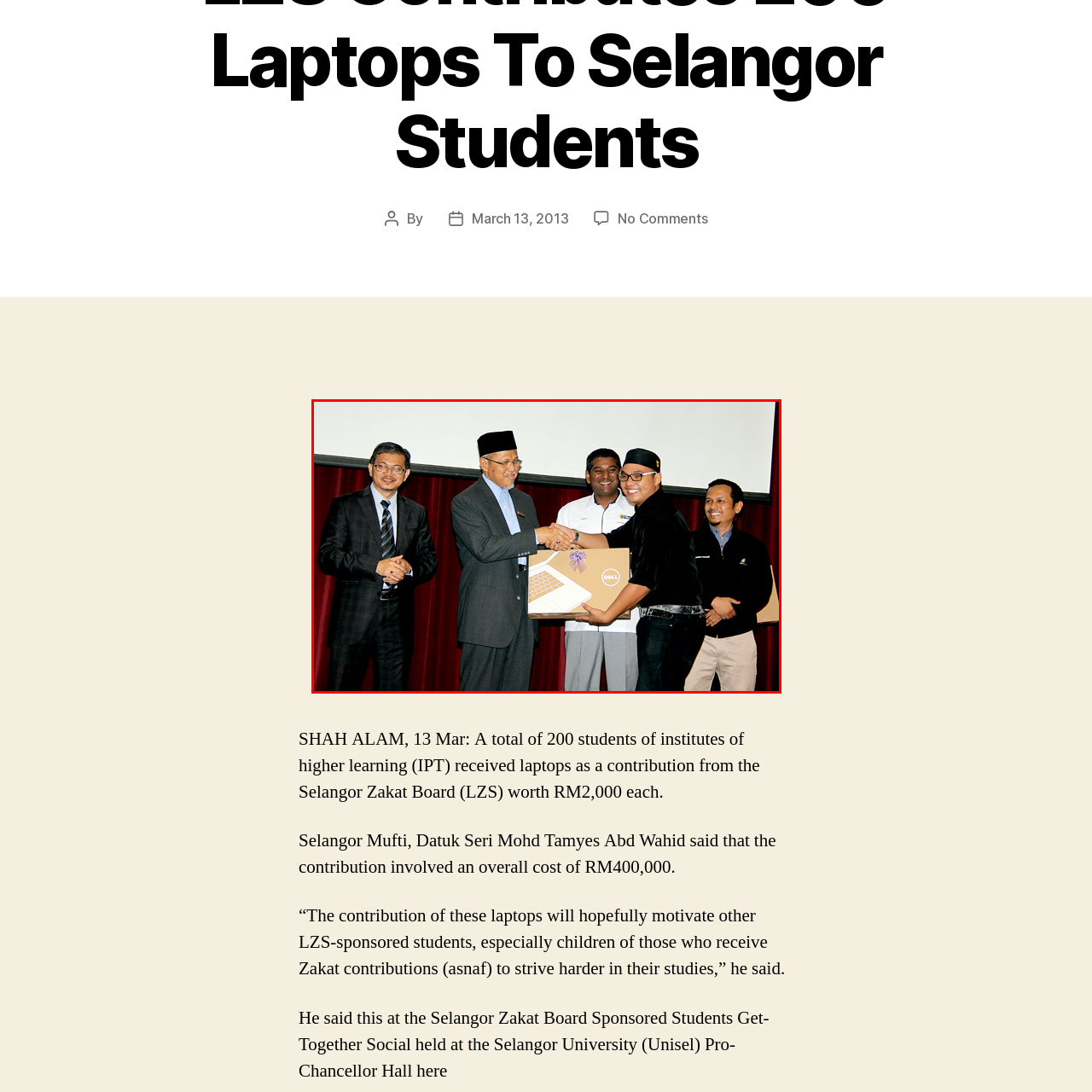What is the purpose of the initiative?
Study the image surrounded by the red bounding box and answer the question comprehensively, based on the details you see.

The caption highlights LZS's contribution to educational initiatives, aiming to support and motivate students, which indicates that the purpose of the initiative is to provide educational opportunities to underprivileged students.